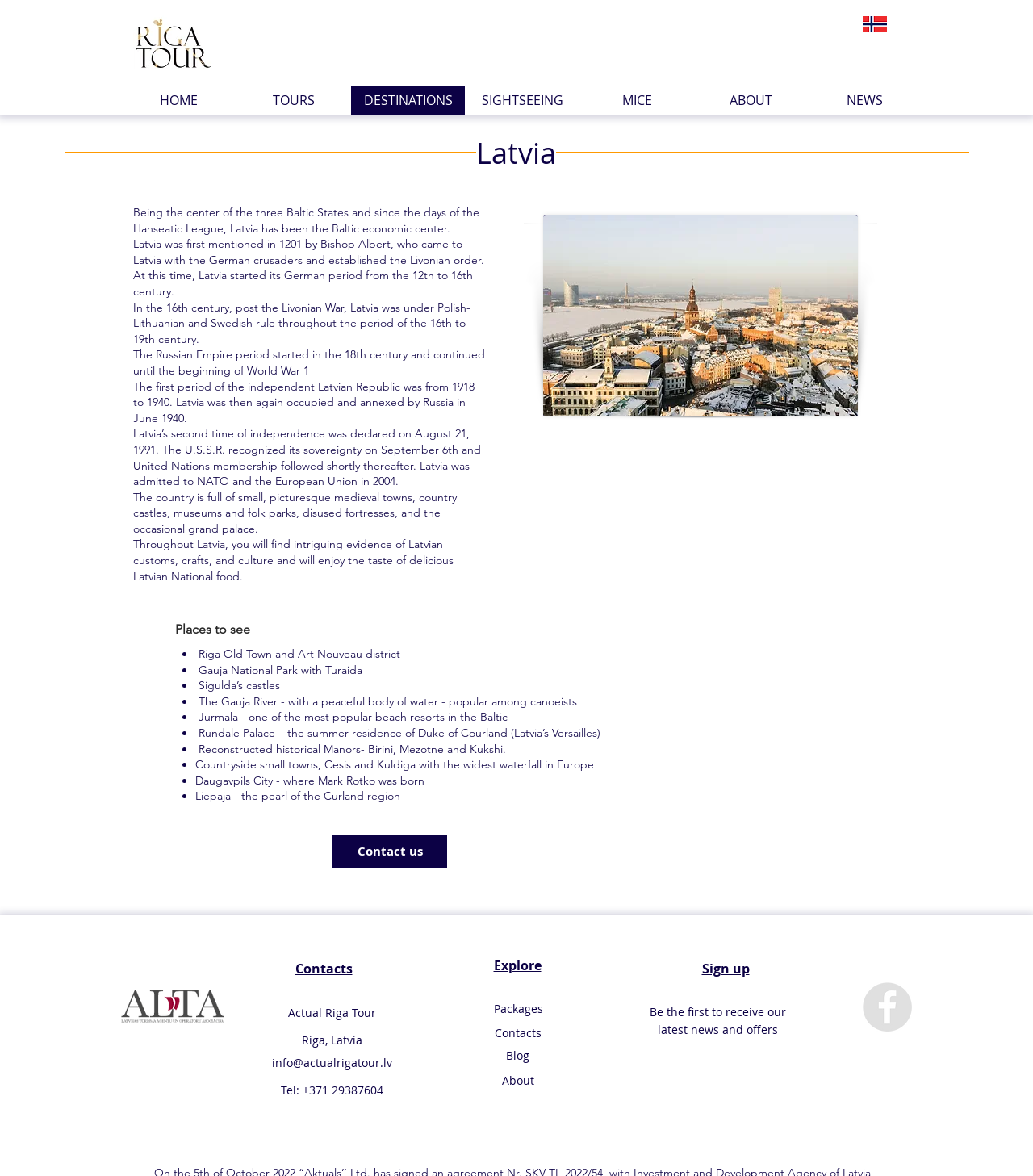Pinpoint the bounding box coordinates of the element to be clicked to execute the instruction: "Explore the 'Packages' option".

[0.447, 0.85, 0.556, 0.865]